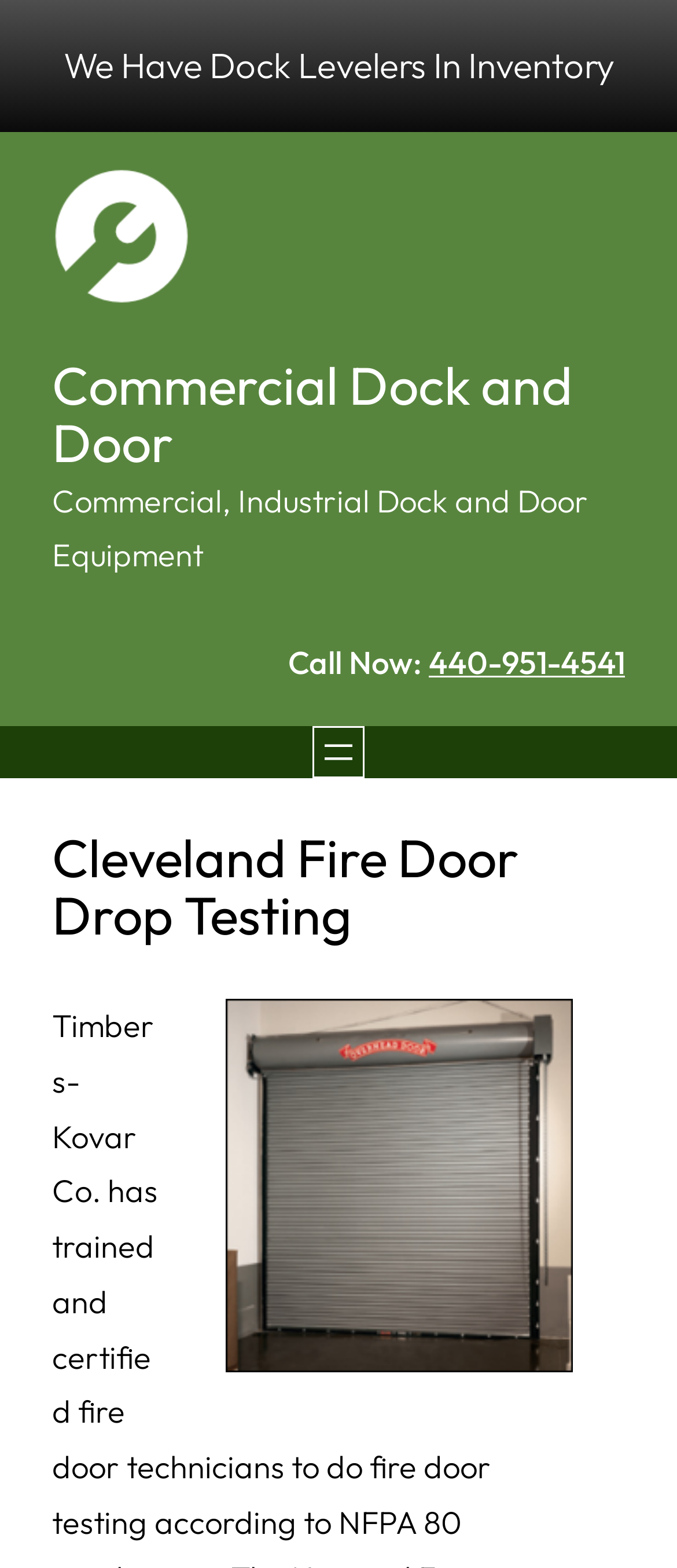Answer briefly with one word or phrase:
What is the company name?

Commercial Dock and Door